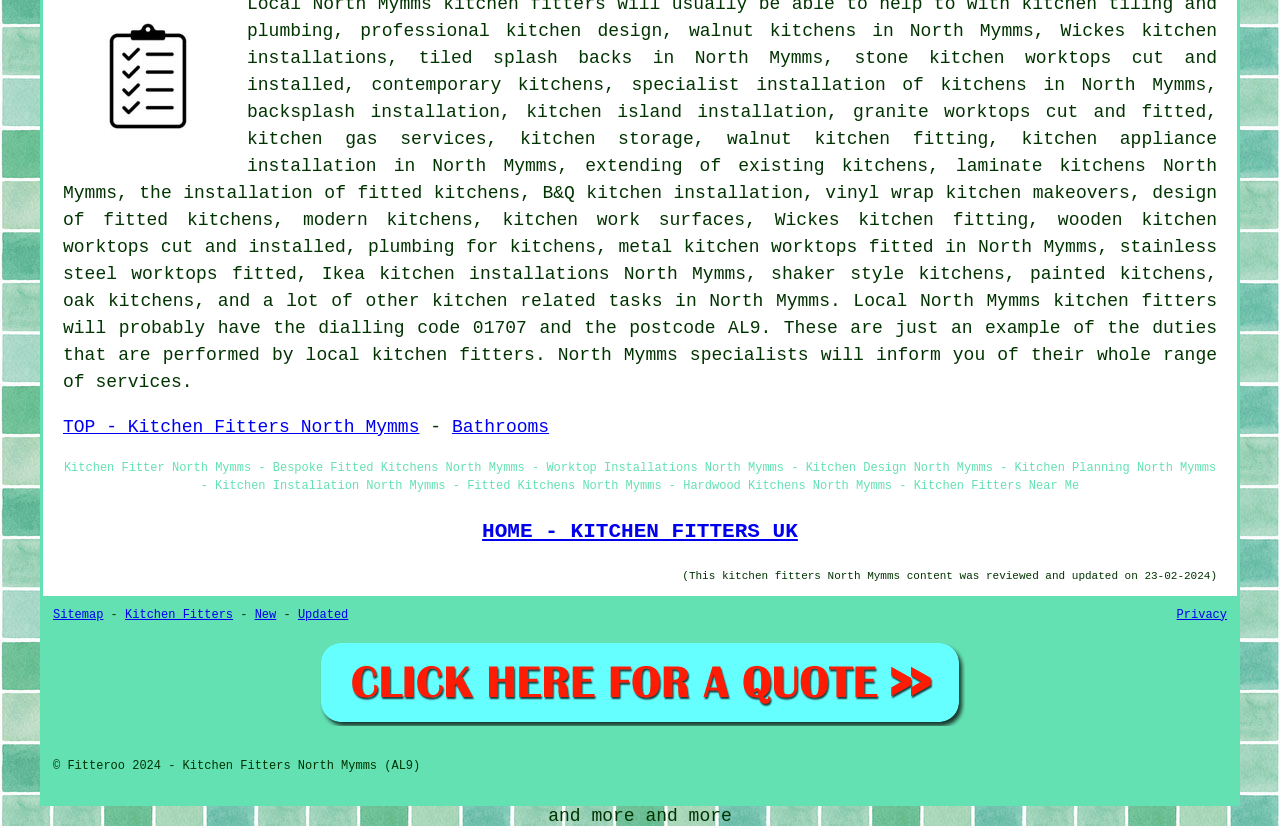What is the purpose of the 'GET A QUOTE' button?
Examine the screenshot and reply with a single word or phrase.

To request a quote